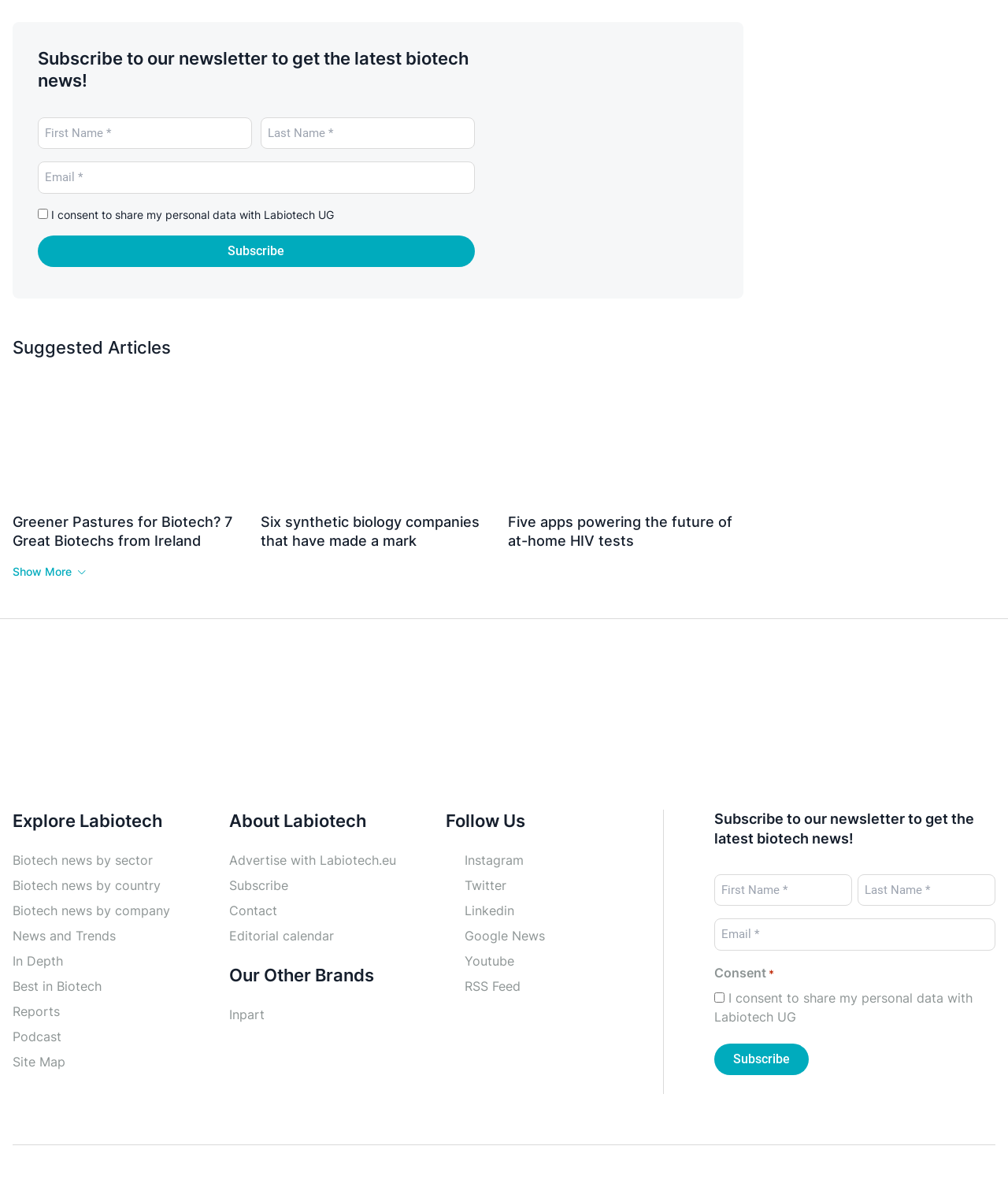Find the bounding box coordinates of the element I should click to carry out the following instruction: "Subscribe to the newsletter".

[0.038, 0.199, 0.471, 0.225]